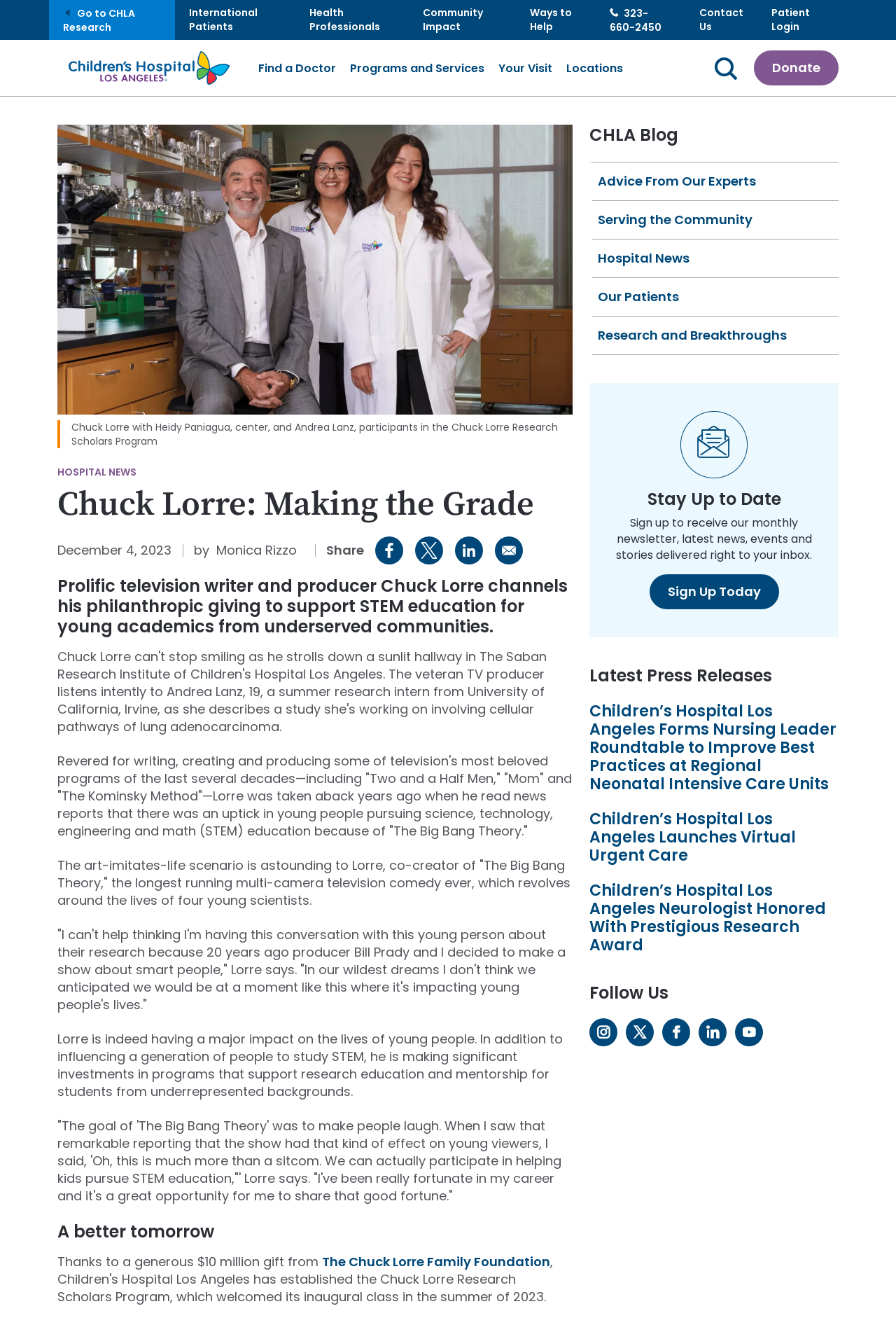Locate the bounding box coordinates of the clickable area needed to fulfill the instruction: "Donate to the hospital".

[0.841, 0.038, 0.936, 0.064]